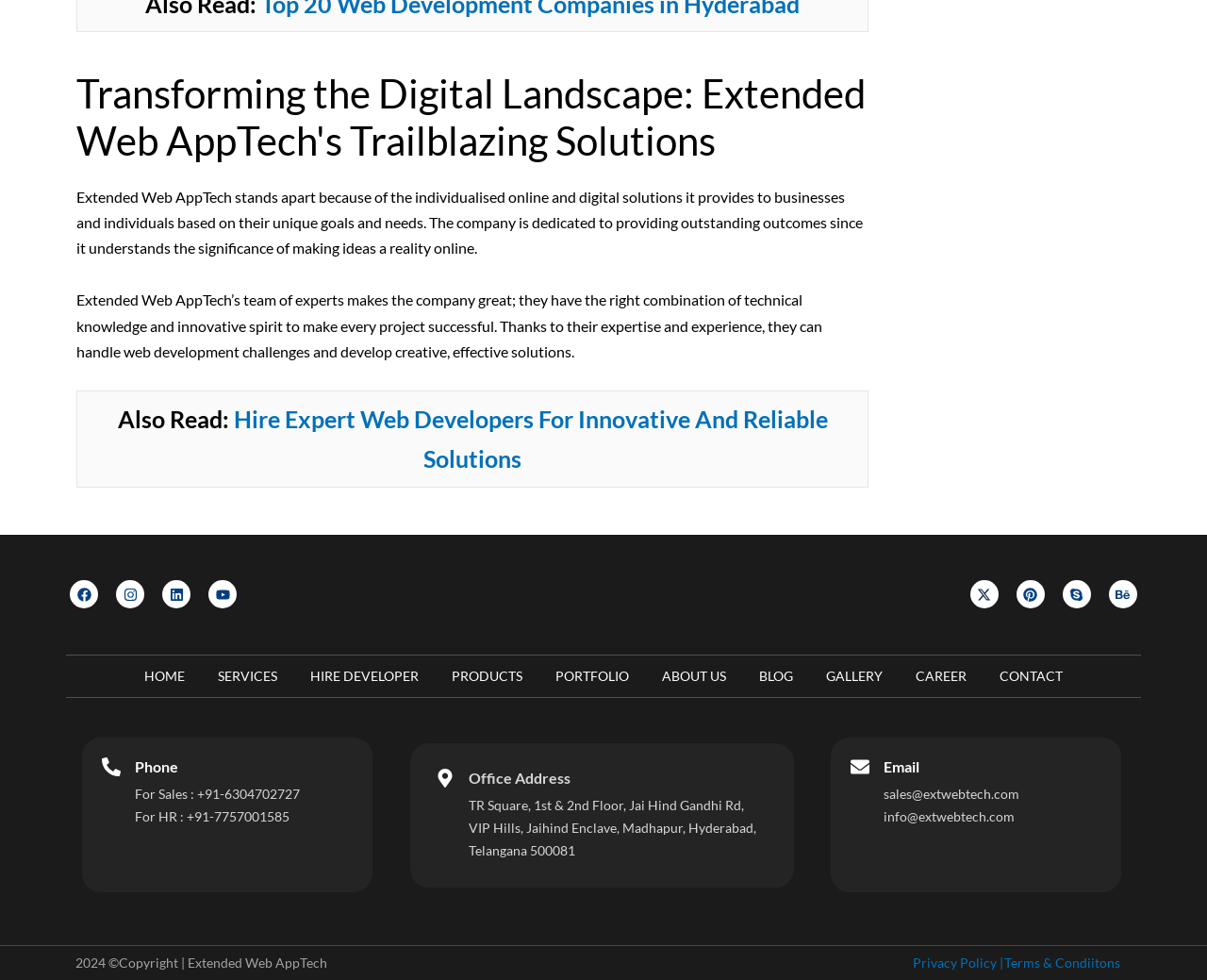Identify the bounding box coordinates for the UI element that matches this description: "About Us".

[0.548, 0.678, 0.602, 0.701]